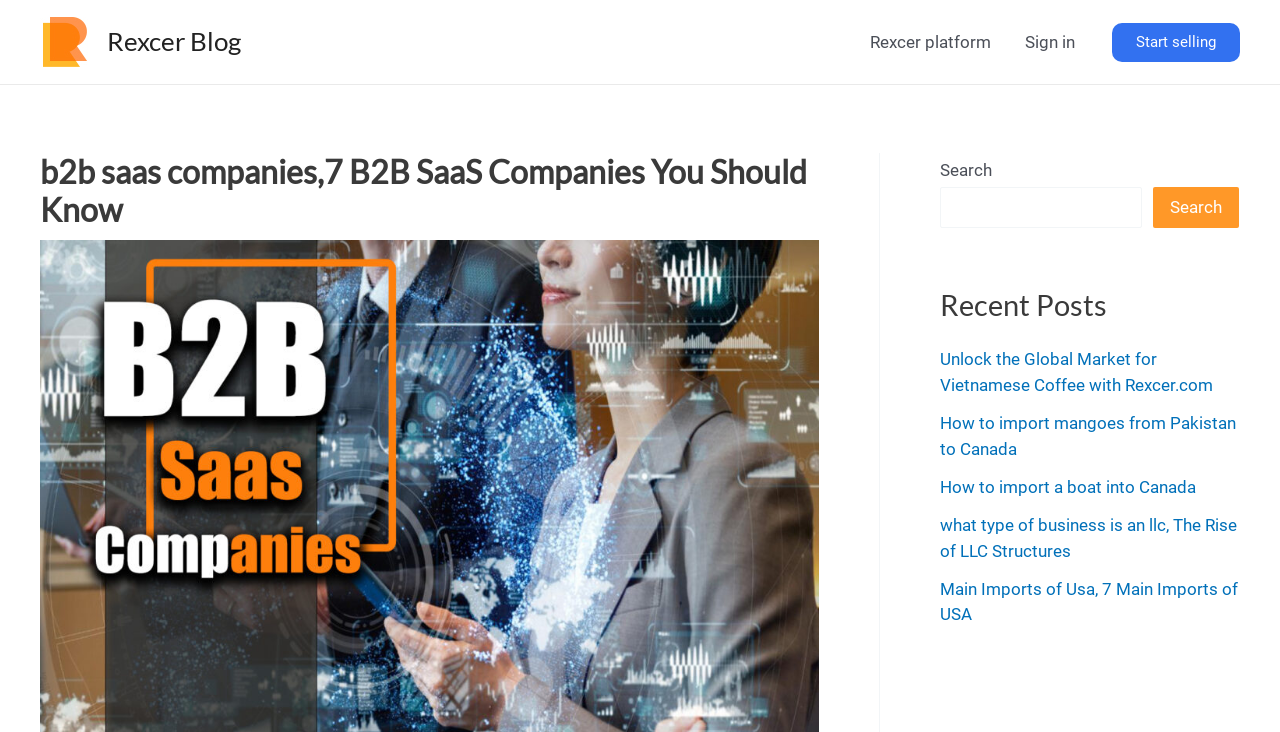Respond with a single word or phrase:
What is the call-to-action on the top-right corner?

Start selling